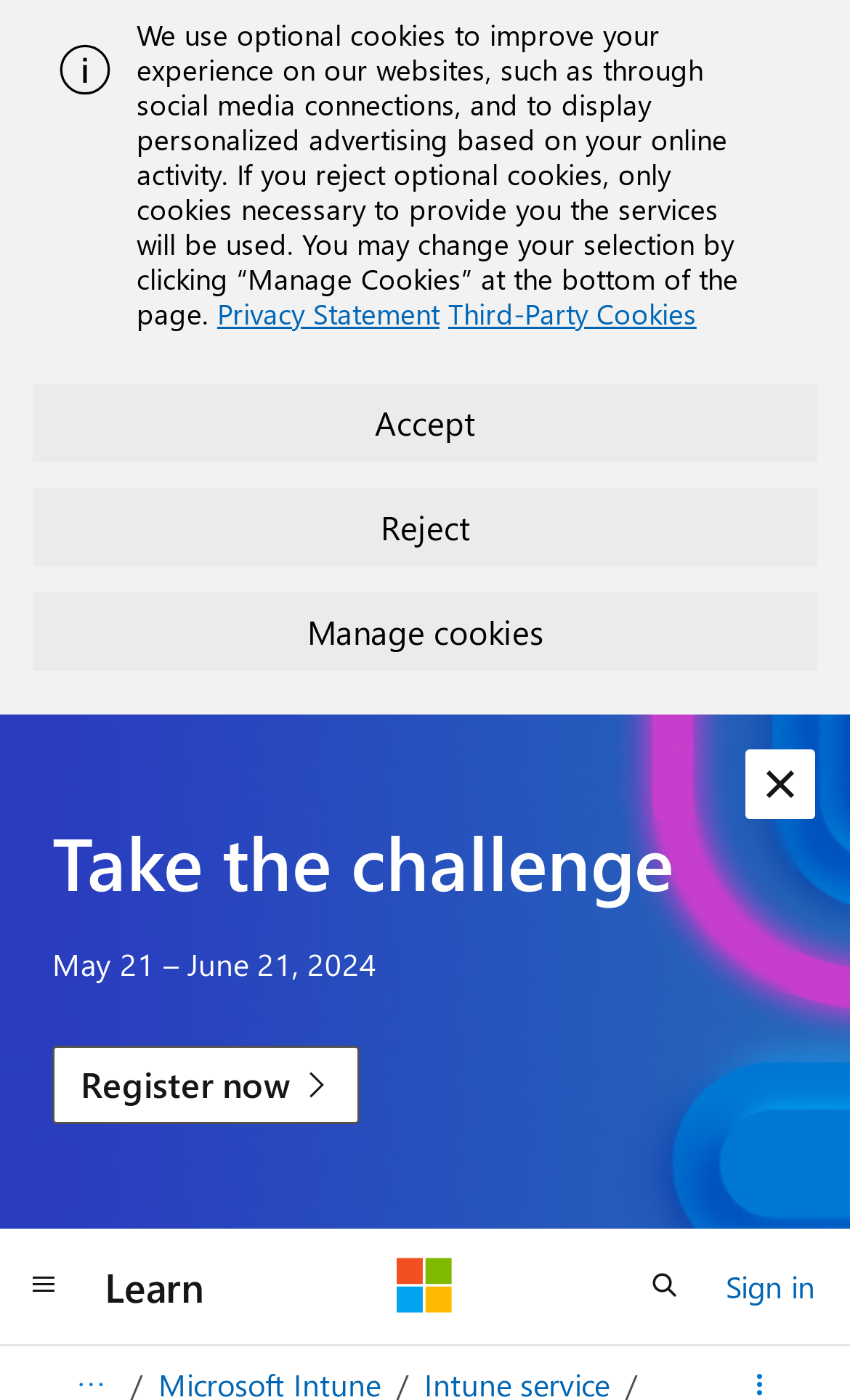Please determine the bounding box coordinates of the element to click on in order to accomplish the following task: "Dismiss alert". Ensure the coordinates are four float numbers ranging from 0 to 1, i.e., [left, top, right, bottom].

[0.877, 0.535, 0.959, 0.585]